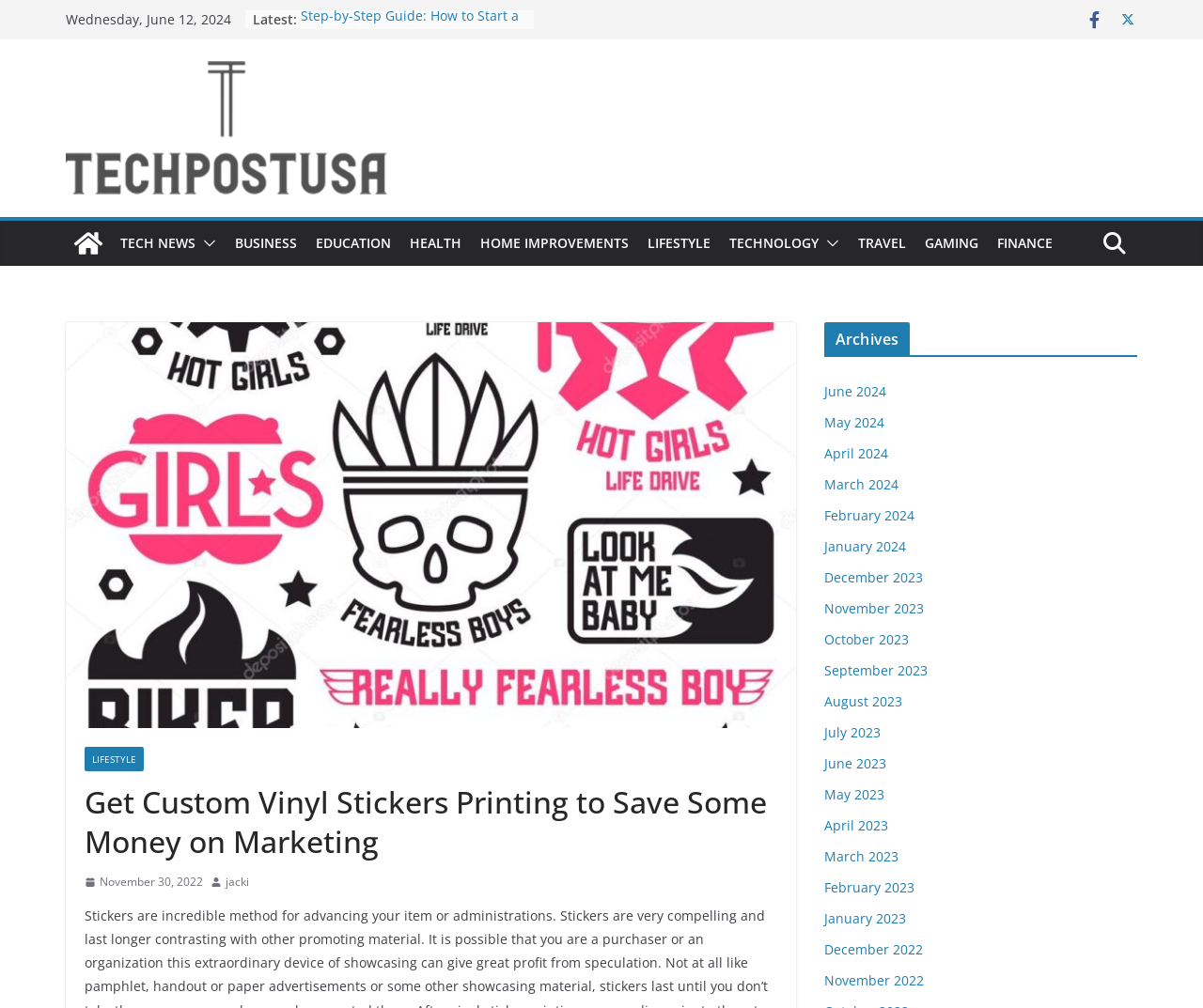Answer briefly with one word or phrase:
What is the category of the link 'Creating the Perfect Virtual Run Playlist'?

LIFESTYLE